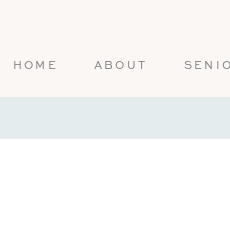Explain what is happening in the image with as much detail as possible.

The image showcases a clean and modern navigation bar, designed with a minimalist aesthetic. It features several links: "HOME," "ABOUT," and "SENIORS," all presented in a sleek, understated font. The background is a soft, muted color, contributing to an elegant overall appearance. This navigation menu is likely part of a photography website, emphasizing ease of access to important sections. Each link is strategically placed to guide visitors seamlessly through the site, reflecting the professional branding of Abby Hudson Photography. The design effectively combines functionality with style, catering to the needs of prospective clients seeking information about photography services or personal milestones.